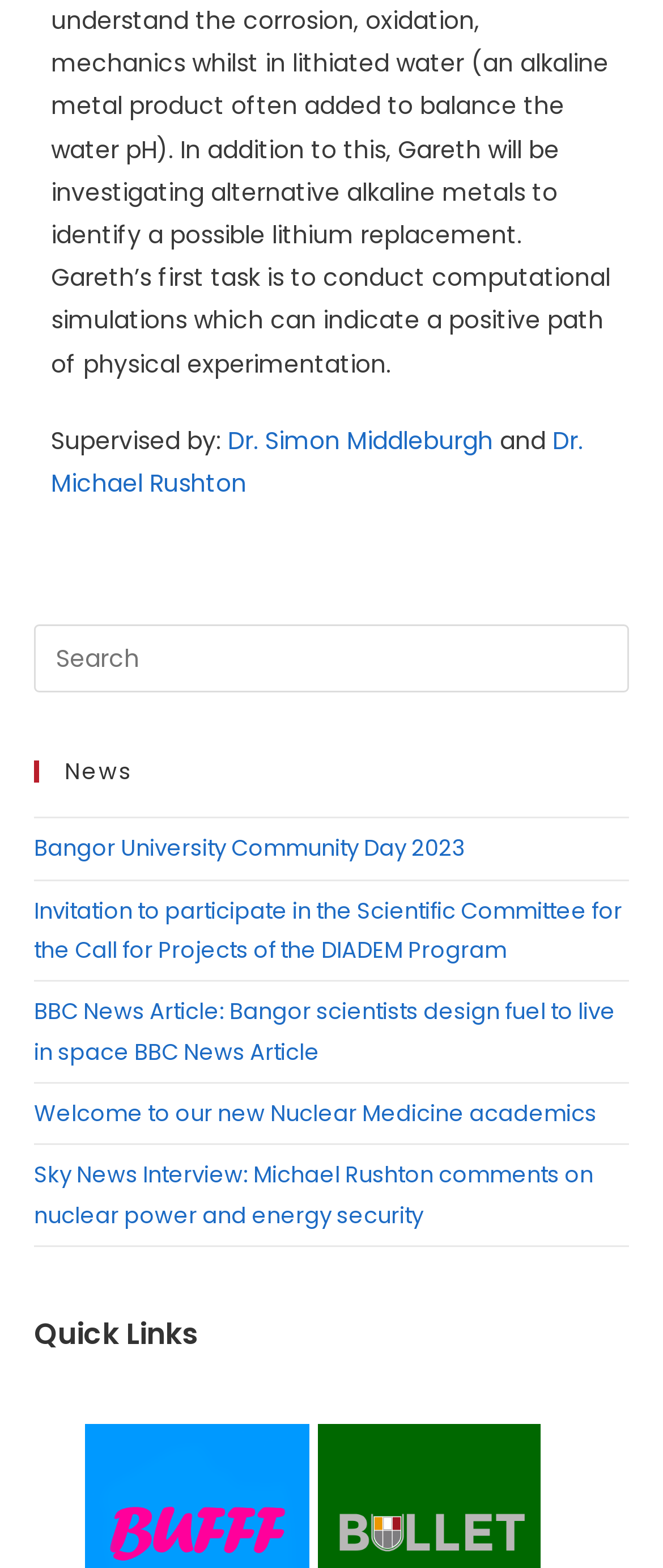What is the purpose of the search box?
Please elaborate on the answer to the question with detailed information.

The search box is labeled as 'Search this website' and has a placeholder text 'Insert search query', suggesting that it is used to search for content within the website.